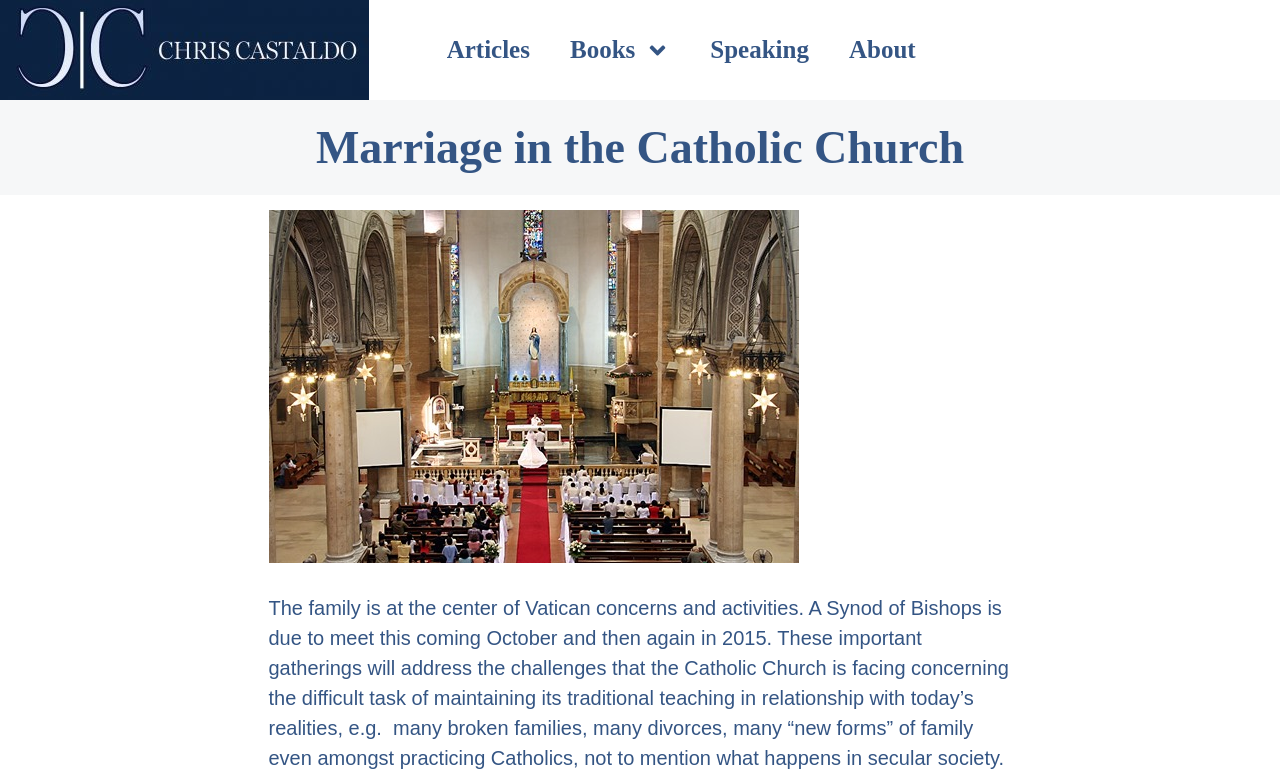What is the category of the link 'Cathedral_Wedding'?
Look at the image and answer the question using a single word or phrase.

Marriage